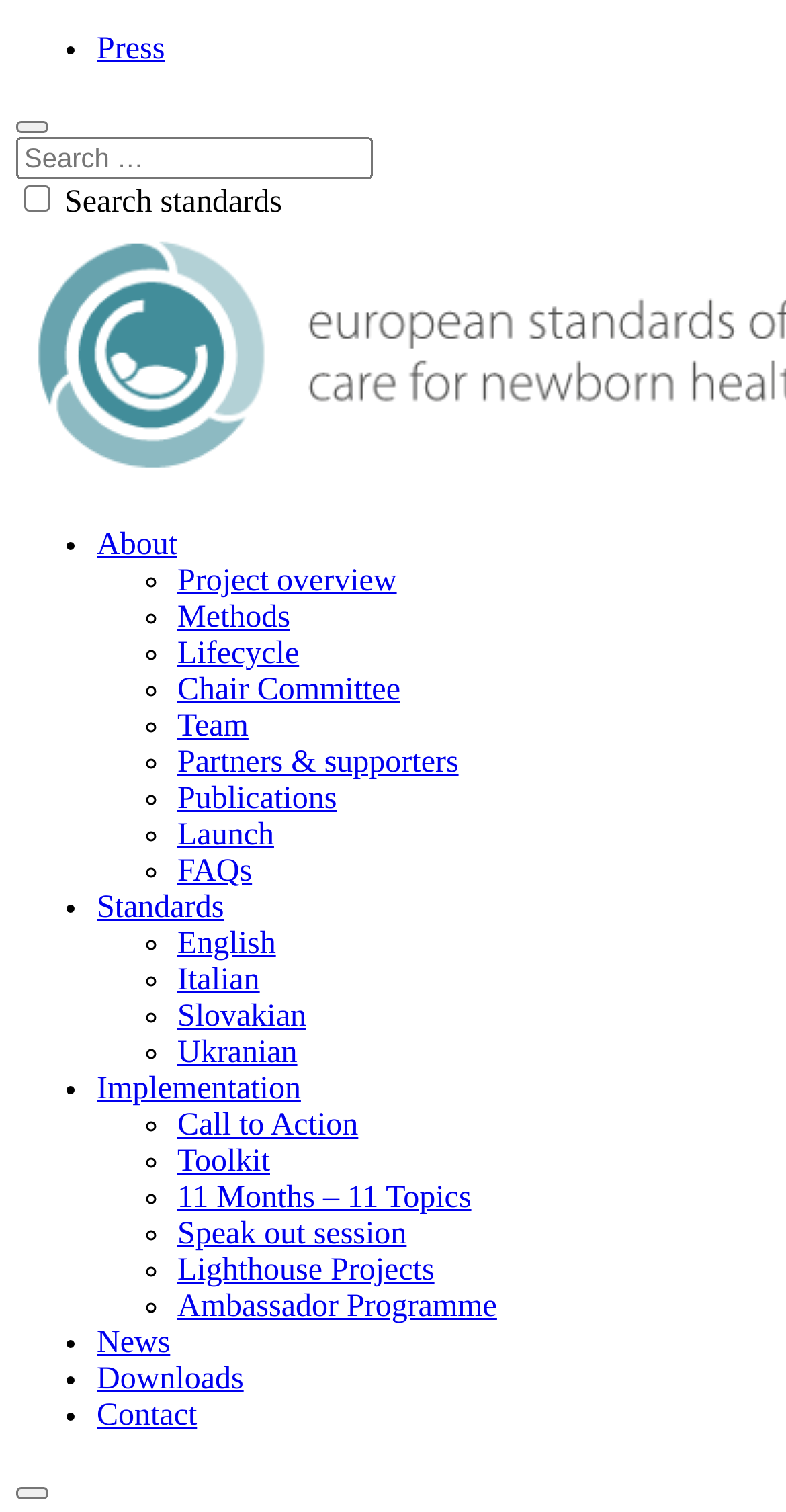Write a detailed summary of the webpage.

The webpage is titled "Privacy - ESCNH - European Standards of Care for Newborn Health" and appears to be a navigation-heavy page with multiple sections and links. 

At the top, there is a search bar with a button and a checkbox labeled "Search standards". Below the search bar, there are two lists of links, separated by a small gap. The first list contains links to "Press", "About", "Project overview", "Methods", "Lifecycle", "Chair Committee", "Team", "Partners & supporters", "Publications", "Launch", and "FAQs". The second list contains links to "Standards", "English", "Italian", "Slovakian", "Ukranian", "Implementation", "Call to Action", "Toolkit", "11 Months – 11 Topics", "Speak out session", "Lighthouse Projects", and "Ambassador Programme". 

On the top-right side, there are three more links: "News", "Downloads", and "Contact". At the very bottom, there is a button labeled "Toggle navigation" that controls the navigation bar.